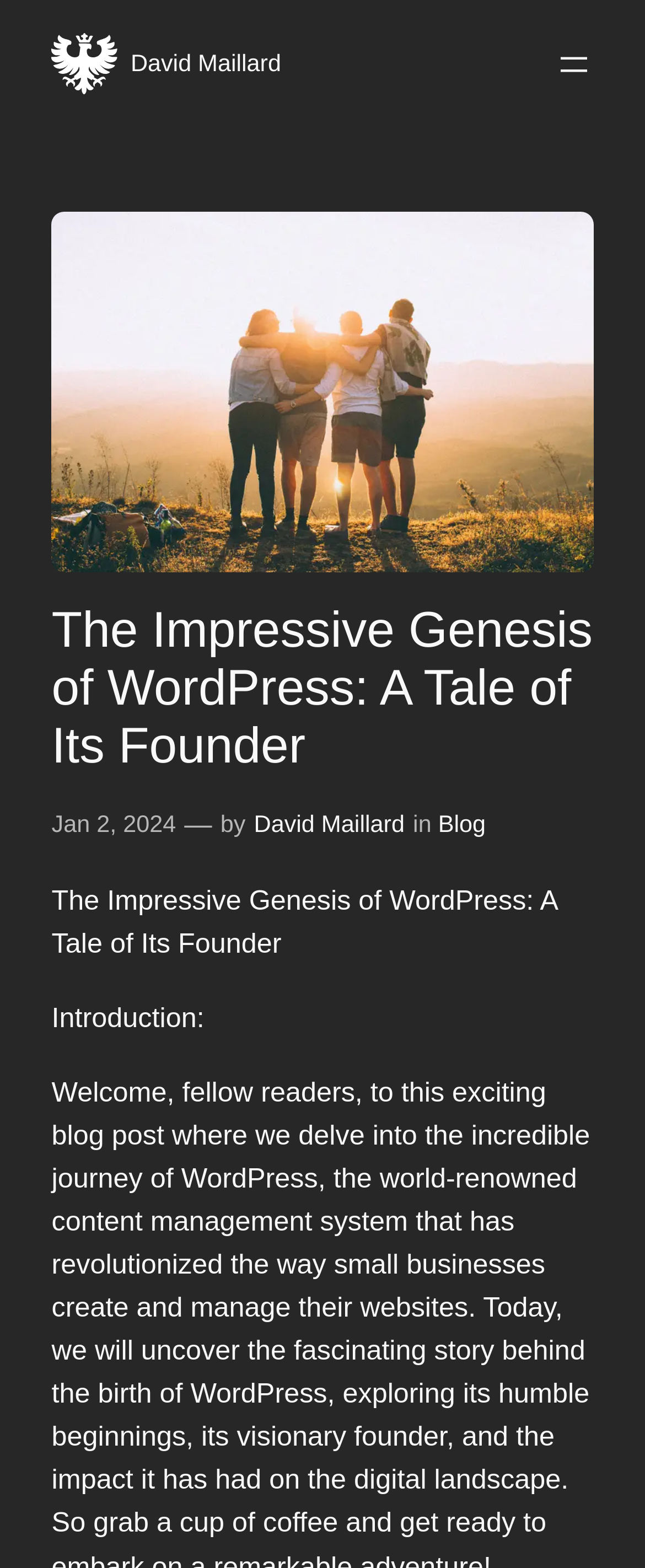What is the topic of the blog post?
Provide a thorough and detailed answer to the question.

I found the topic by looking at the heading element with the text 'The Impressive Genesis of WordPress: A Tale of Its Founder' which indicates that the blog post is about the history of WordPress.